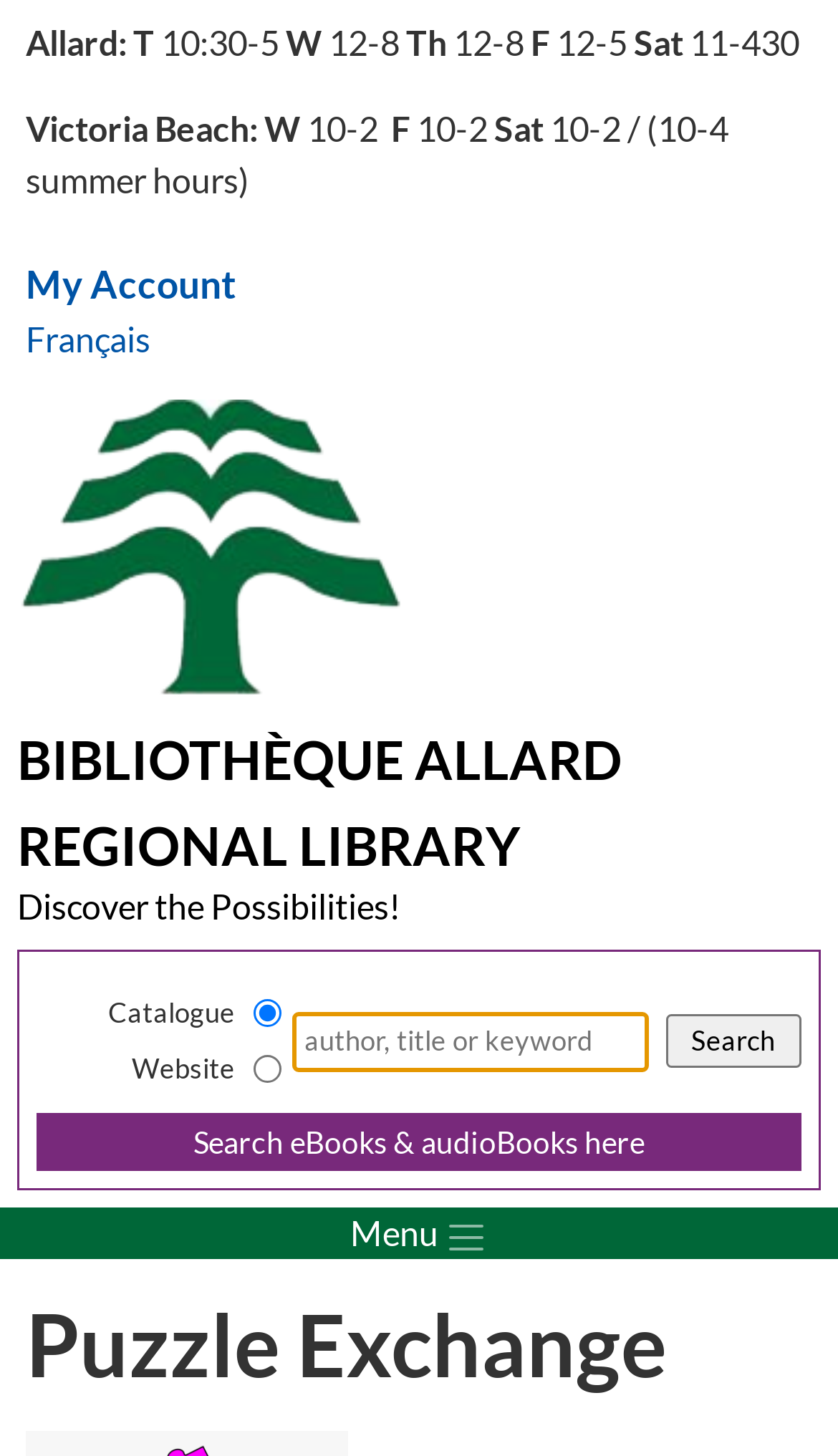Identify the bounding box coordinates for the region to click in order to carry out this instruction: "Search for eBooks and audioBooks". Provide the coordinates using four float numbers between 0 and 1, formatted as [left, top, right, bottom].

[0.052, 0.769, 0.948, 0.8]